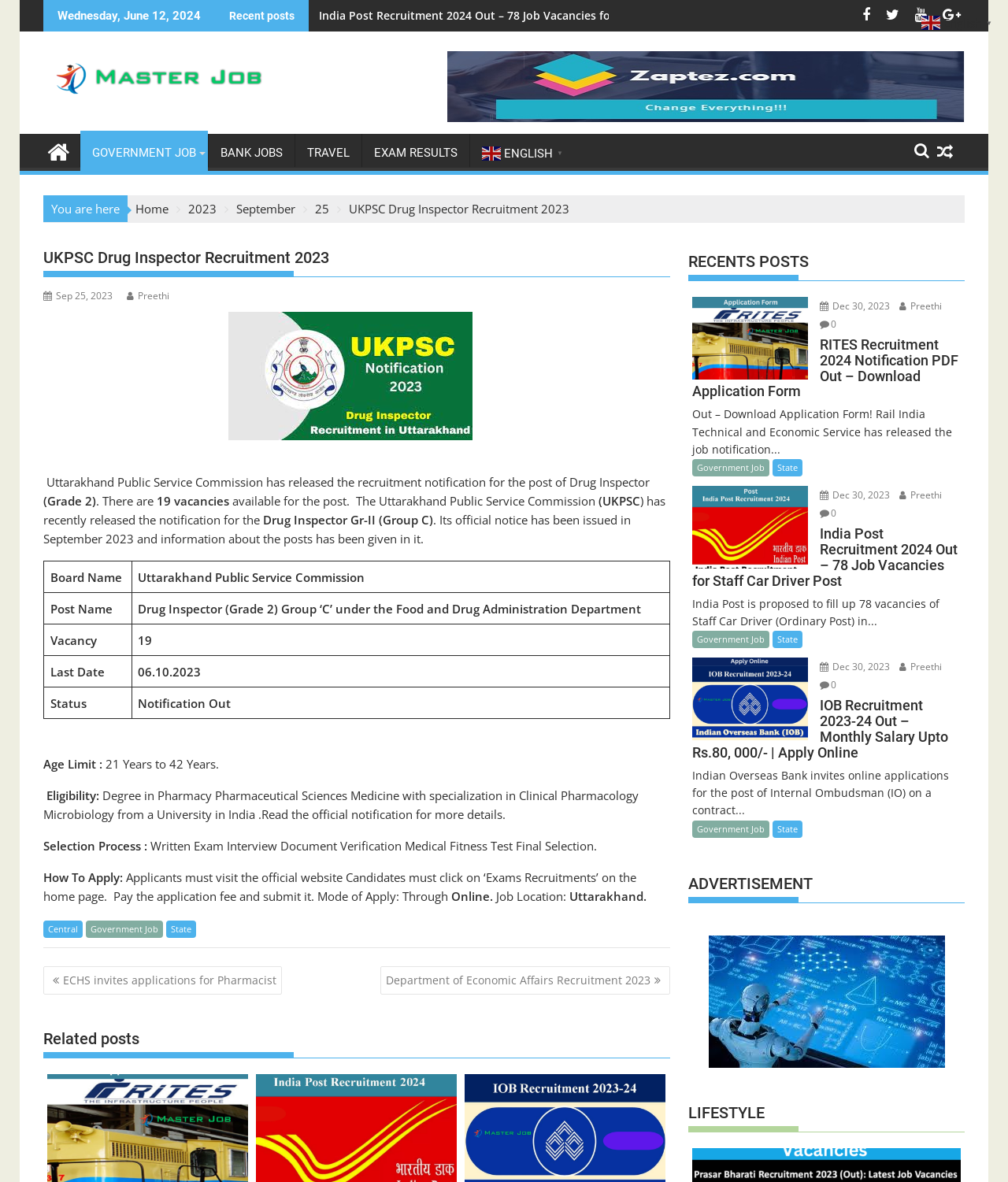What is the age limit for the post?
Based on the image, answer the question with a single word or brief phrase.

21 Years to 42 Years